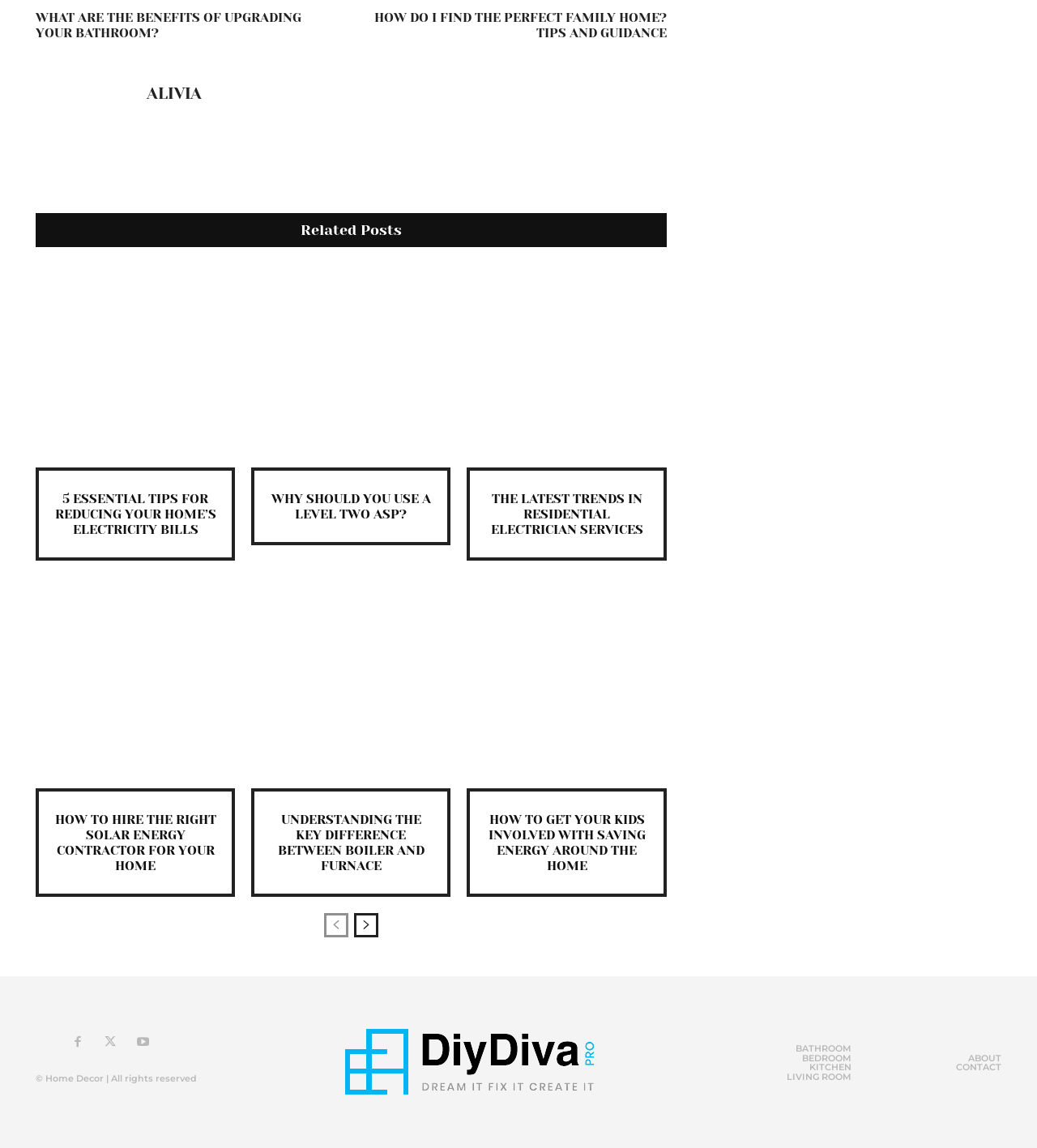Identify the bounding box coordinates of the clickable section necessary to follow the following instruction: "Click on 'Alivia'". The coordinates should be presented as four float numbers from 0 to 1, i.e., [left, top, right, bottom].

[0.034, 0.07, 0.125, 0.151]